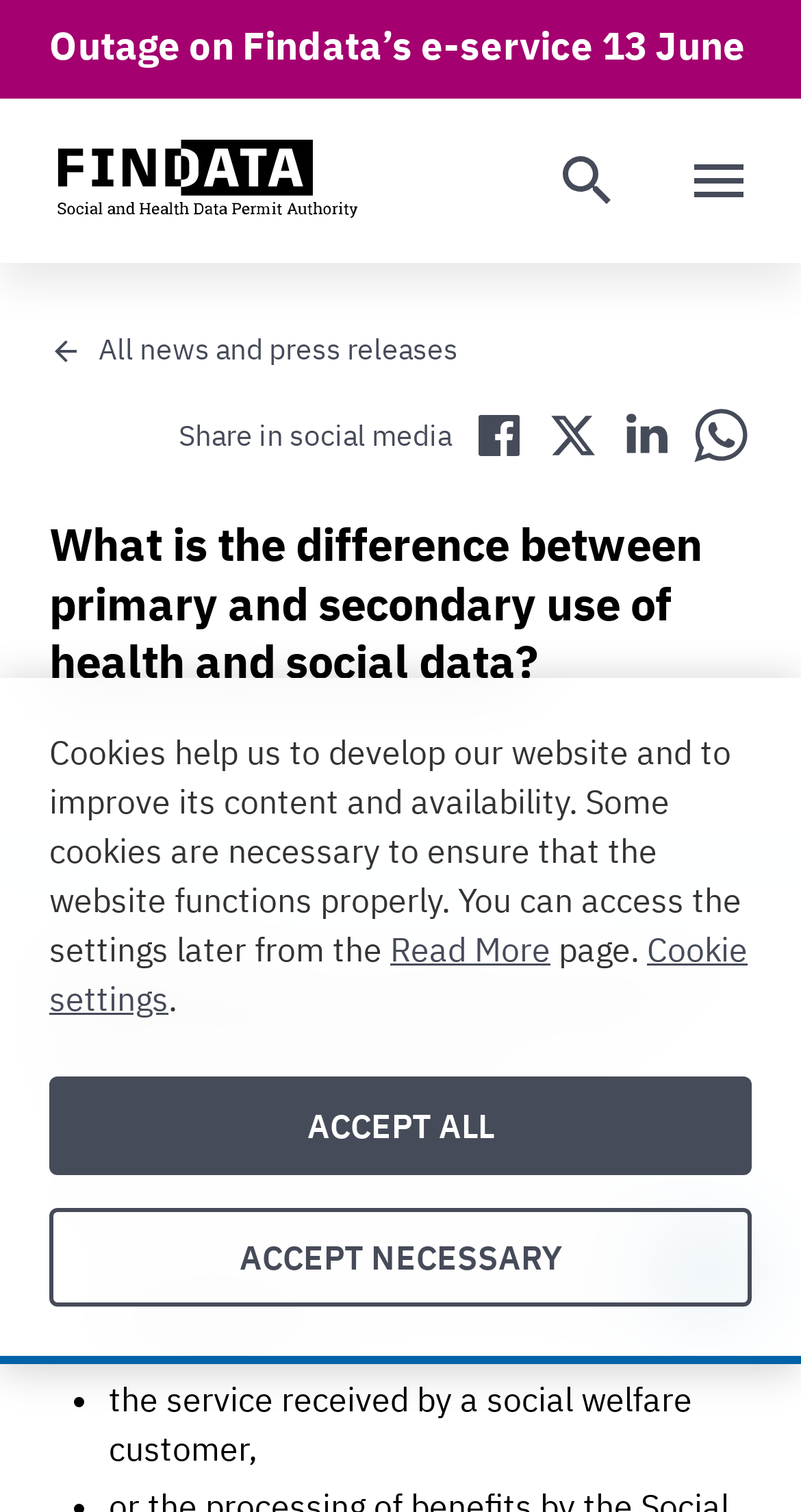Identify the bounding box coordinates for the element you need to click to achieve the following task: "Go back to top". Provide the bounding box coordinates as four float numbers between 0 and 1, in the form [left, top, right, bottom].

[0.815, 0.802, 0.959, 0.88]